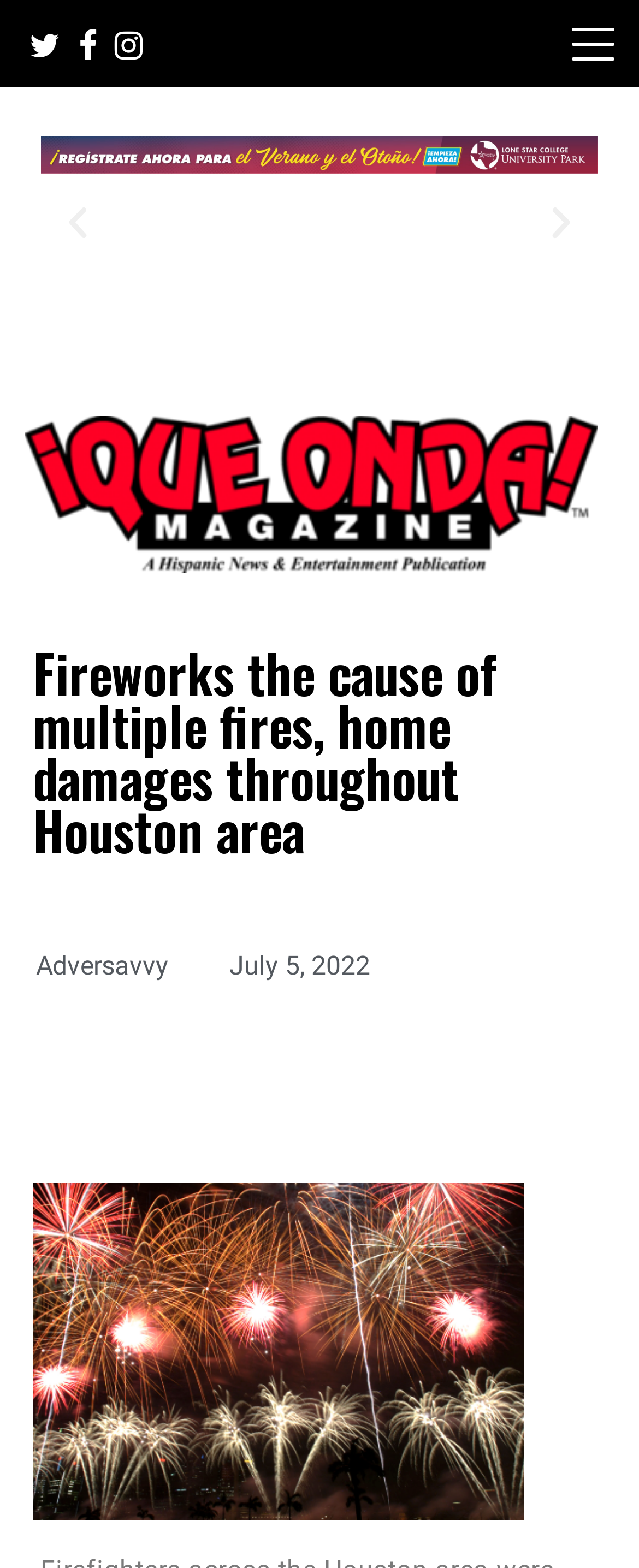Respond to the following question with a brief word or phrase:
What is the name of the magazine?

¡Que Onda Magazine!